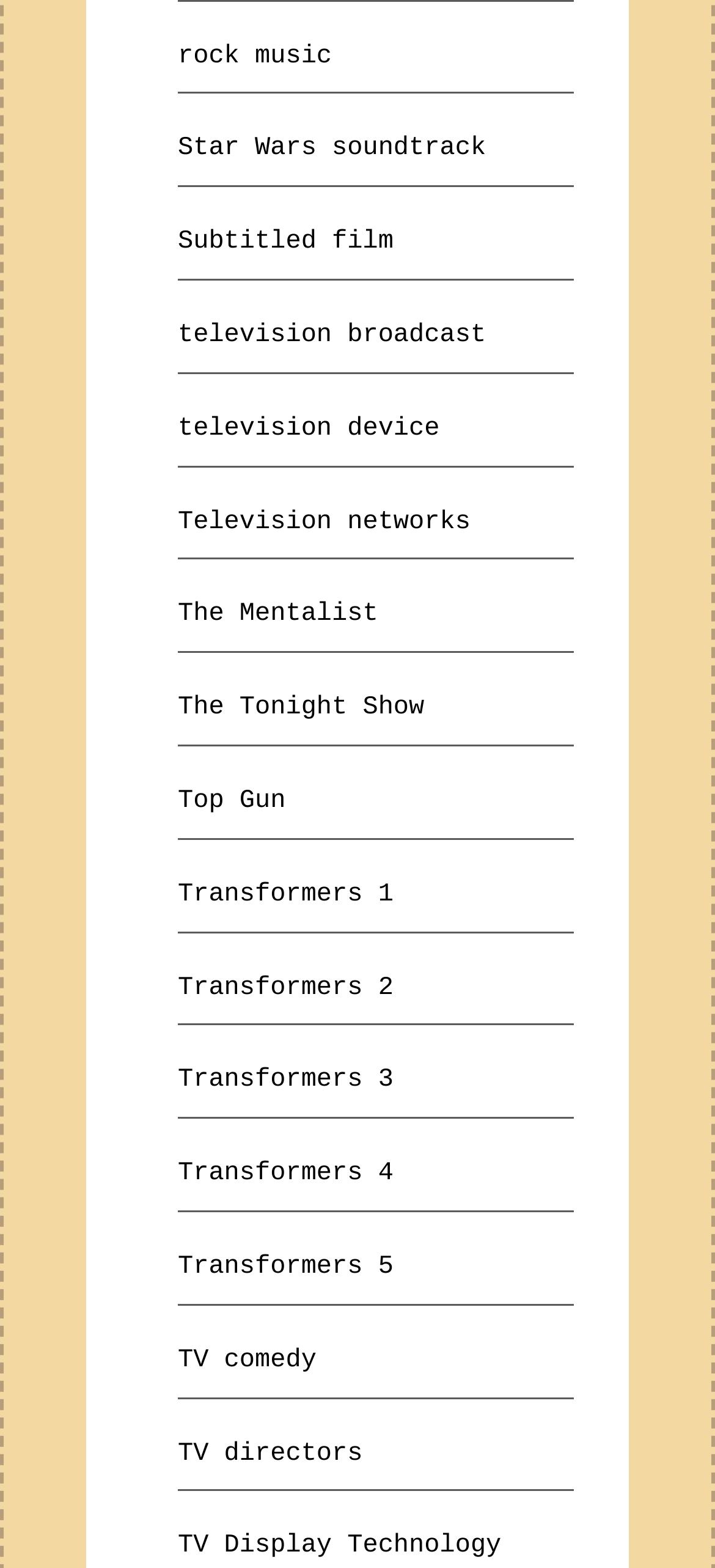Consider the image and give a detailed and elaborate answer to the question: 
What is the category of Top Gun?

The webpage has a link 'Top Gun' which suggests that this is a film, and it is categorized under films.